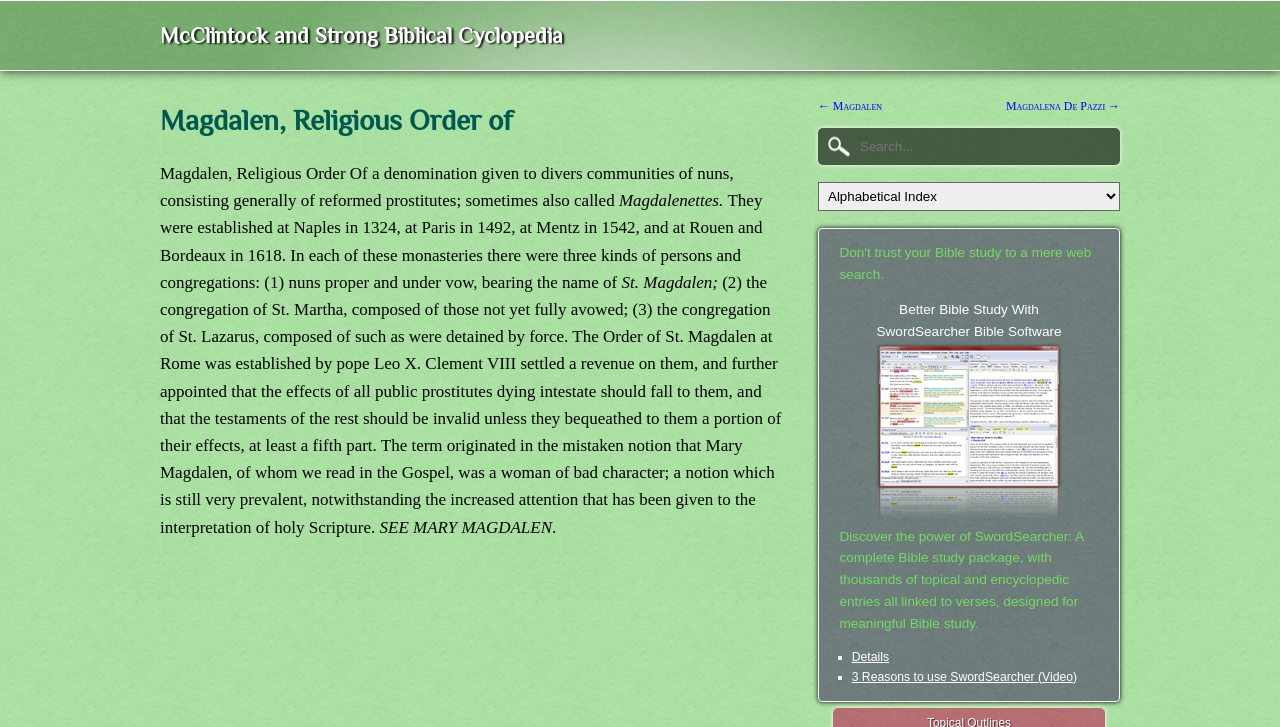Please answer the following question using a single word or phrase: 
How many list markers are there?

Two